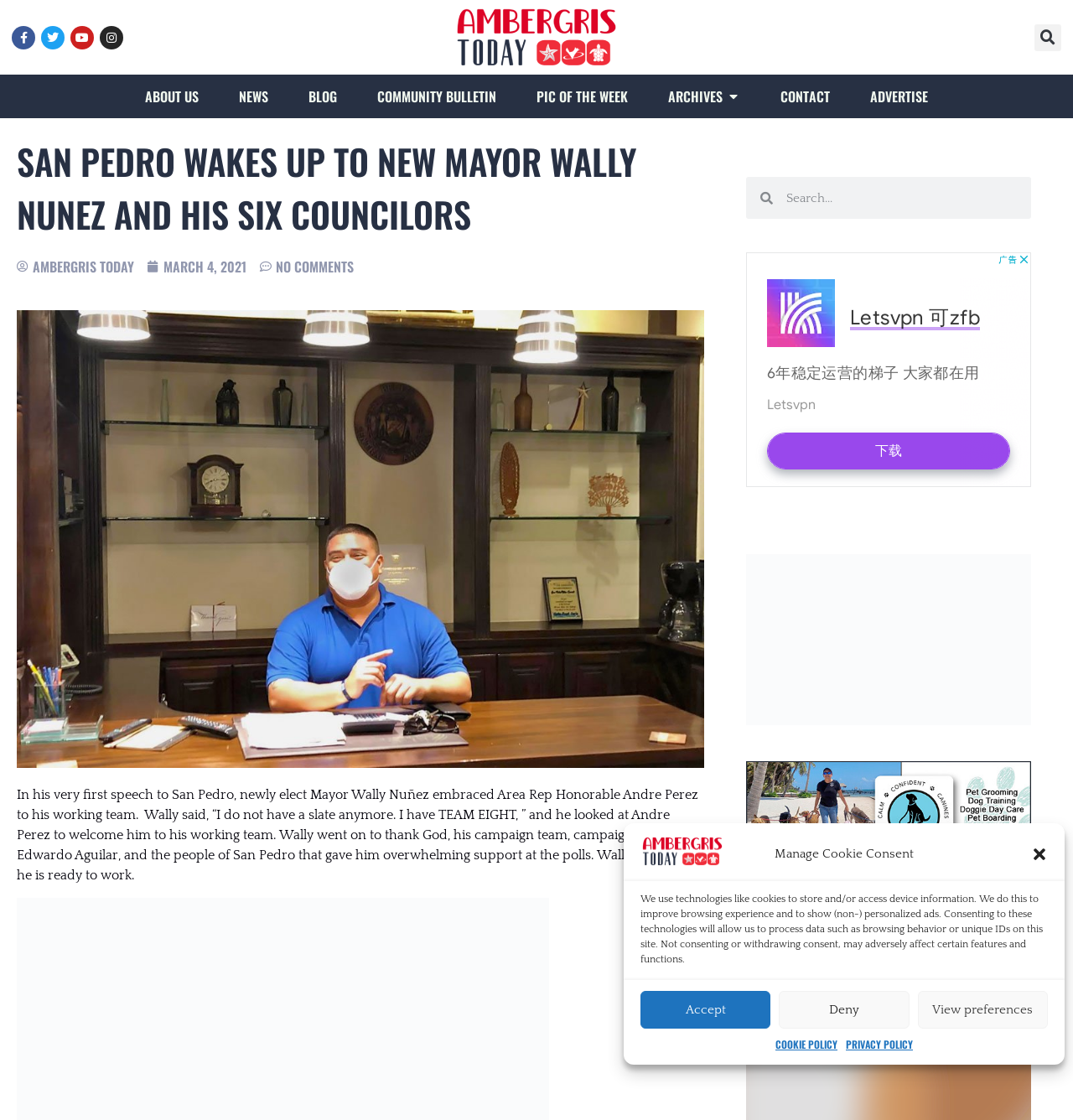Utilize the details in the image to thoroughly answer the following question: What is the name of the area representative mentioned in the article?

The answer can be found in the article text, which states 'Wally said, “I do not have a slate anymore. I have TEAM EIGHT, ” and he looked at Andre Perez to welcome him to his working team'.